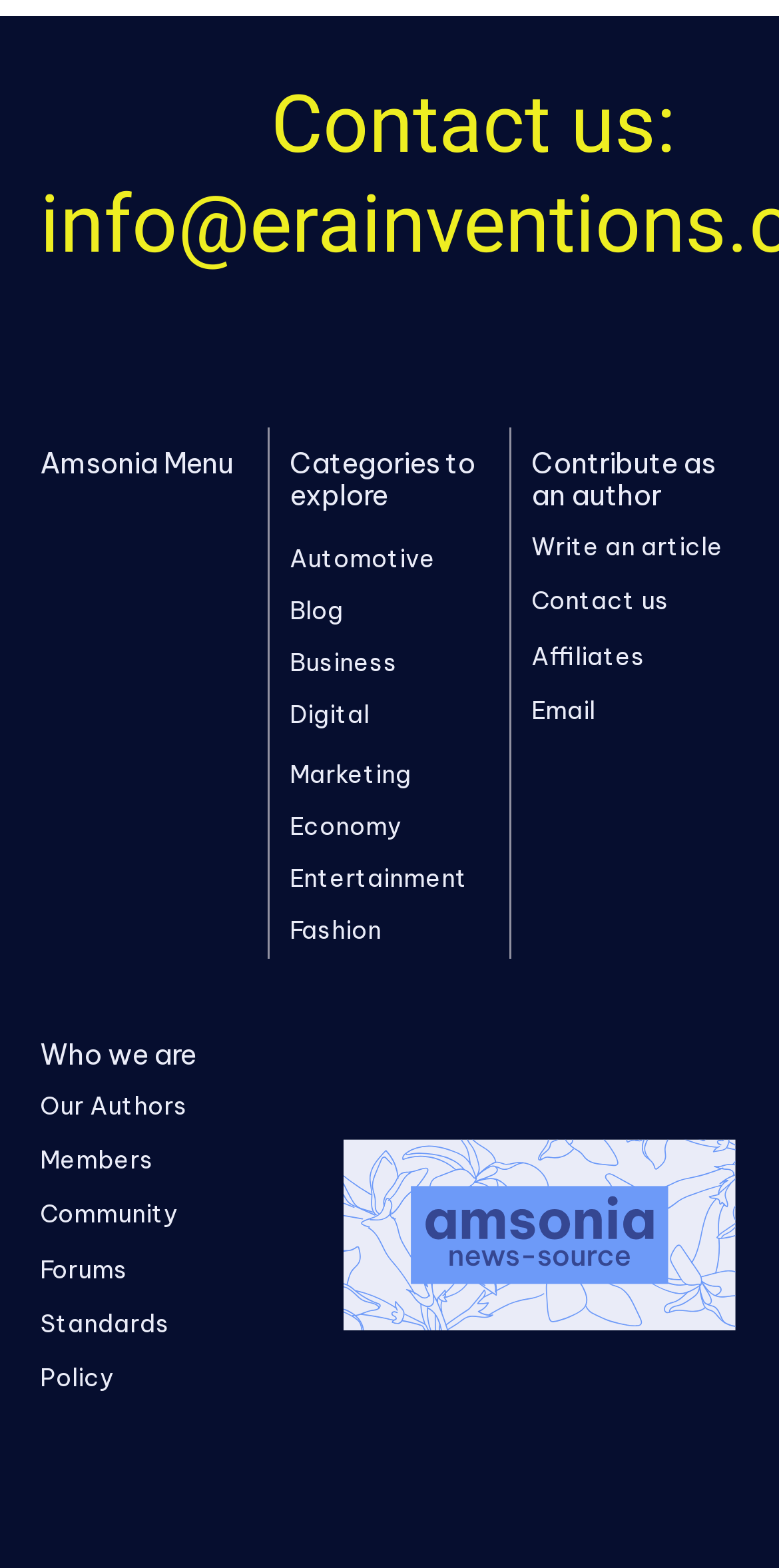Identify the bounding box coordinates for the UI element mentioned here: "Community". Provide the coordinates as four float values between 0 and 1, i.e., [left, top, right, bottom].

[0.051, 0.765, 0.228, 0.784]